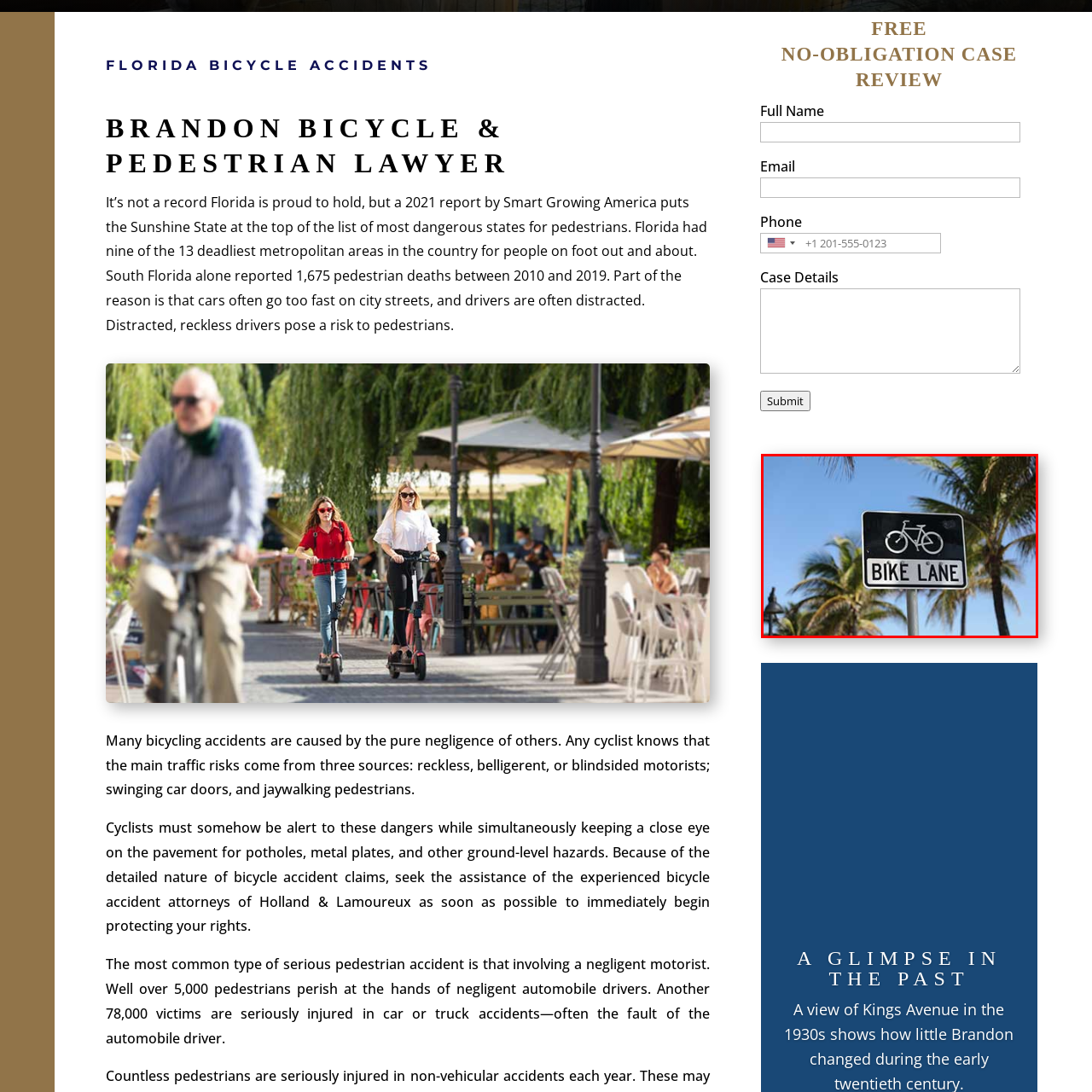Carefully analyze the image within the red boundary and describe it extensively.

The image features a traffic sign indicating a "BIKE LANE," prominently displayed against a backdrop of lush palm trees and a clear blue sky. This sign serves as a crucial reminder for both cyclists and motorists about designated areas for biking, promoting safety and encouraging cycling as a viable mode of transportation. The presence of the palm trees suggests a Florida setting, aligning with discussions about the state being a popular yet perilous location for cyclists and pedestrians due to various traffic hazards. Such visual cues reinforce the importance of awareness and caution on the roads, especially in areas known for high bicycle accident rates.